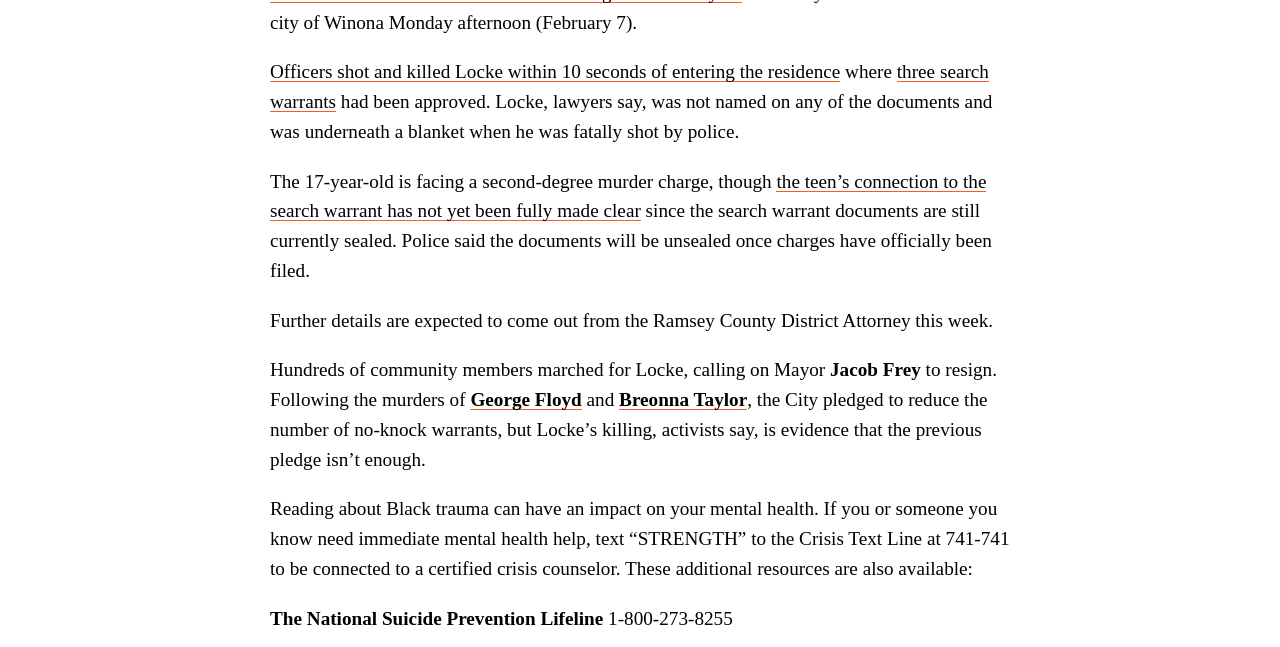Who was killed by police?
Using the visual information from the image, give a one-word or short-phrase answer.

Locke